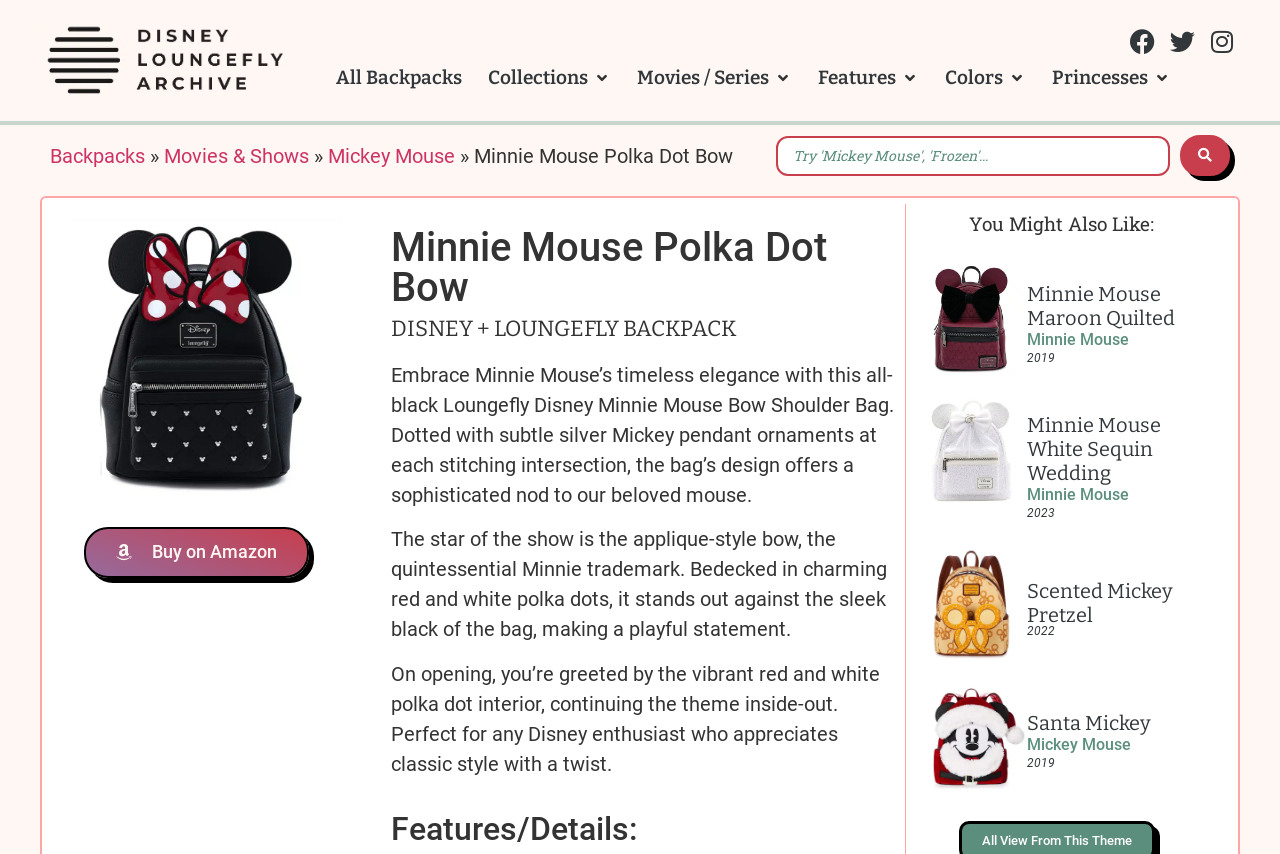What is the color of the interior of the backpack? From the image, respond with a single word or brief phrase.

Red and white polka dot